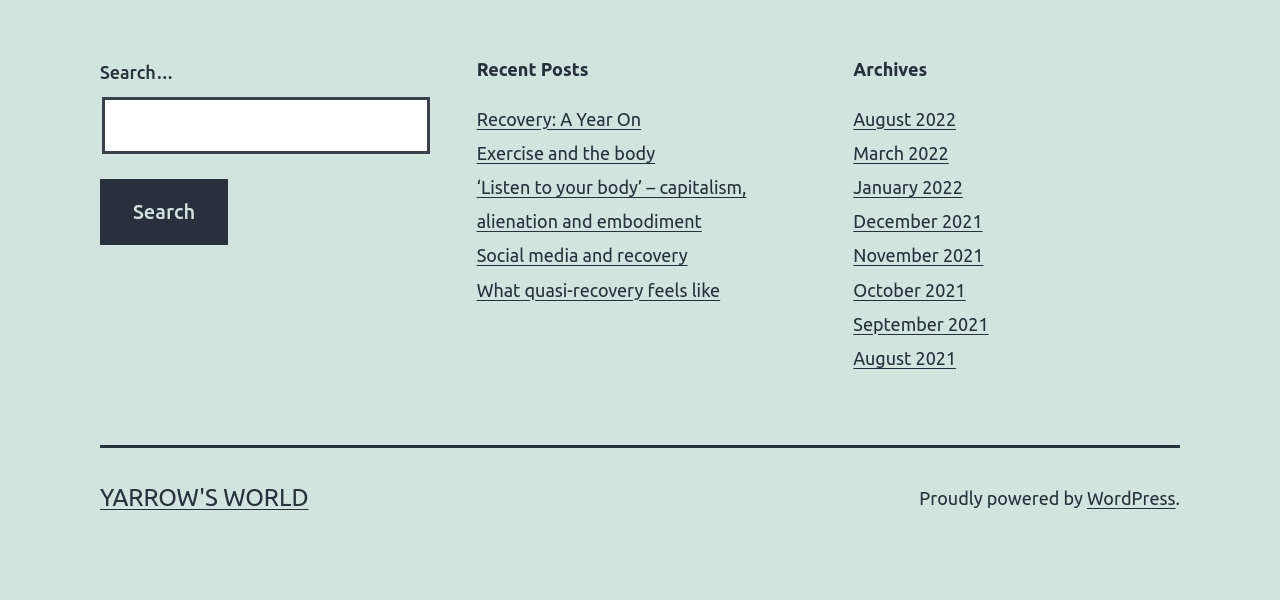How many search box elements are there?
Answer the question with detailed information derived from the image.

I looked at the search section and found one search box element with the placeholder text 'Search…'.